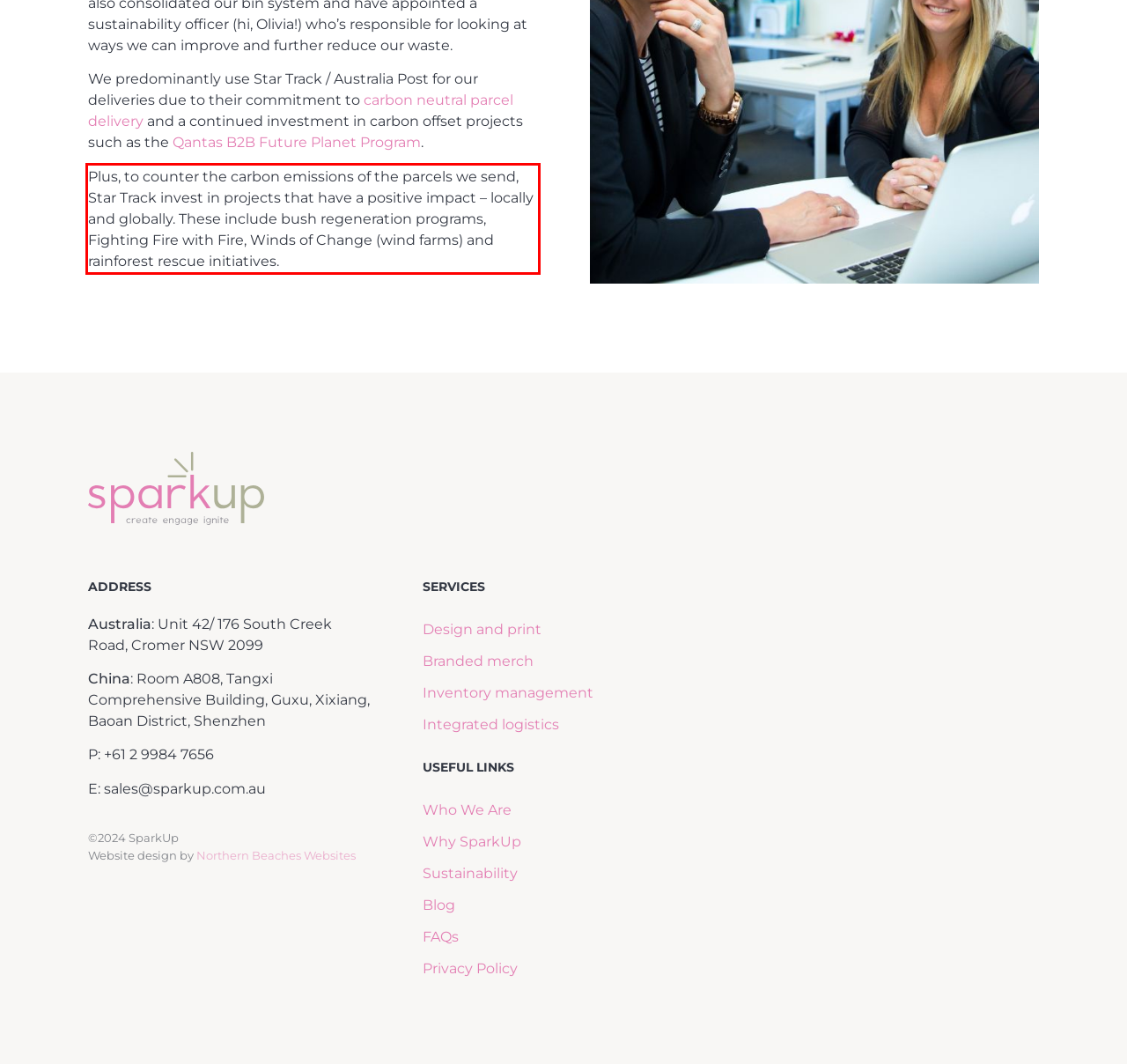Review the webpage screenshot provided, and perform OCR to extract the text from the red bounding box.

Plus, to counter the carbon emissions of the parcels we send, Star Track invest in projects that have a positive impact – locally and globally. These include bush regeneration programs, Fighting Fire with Fire, Winds of Change (wind farms) and rainforest rescue initiatives.